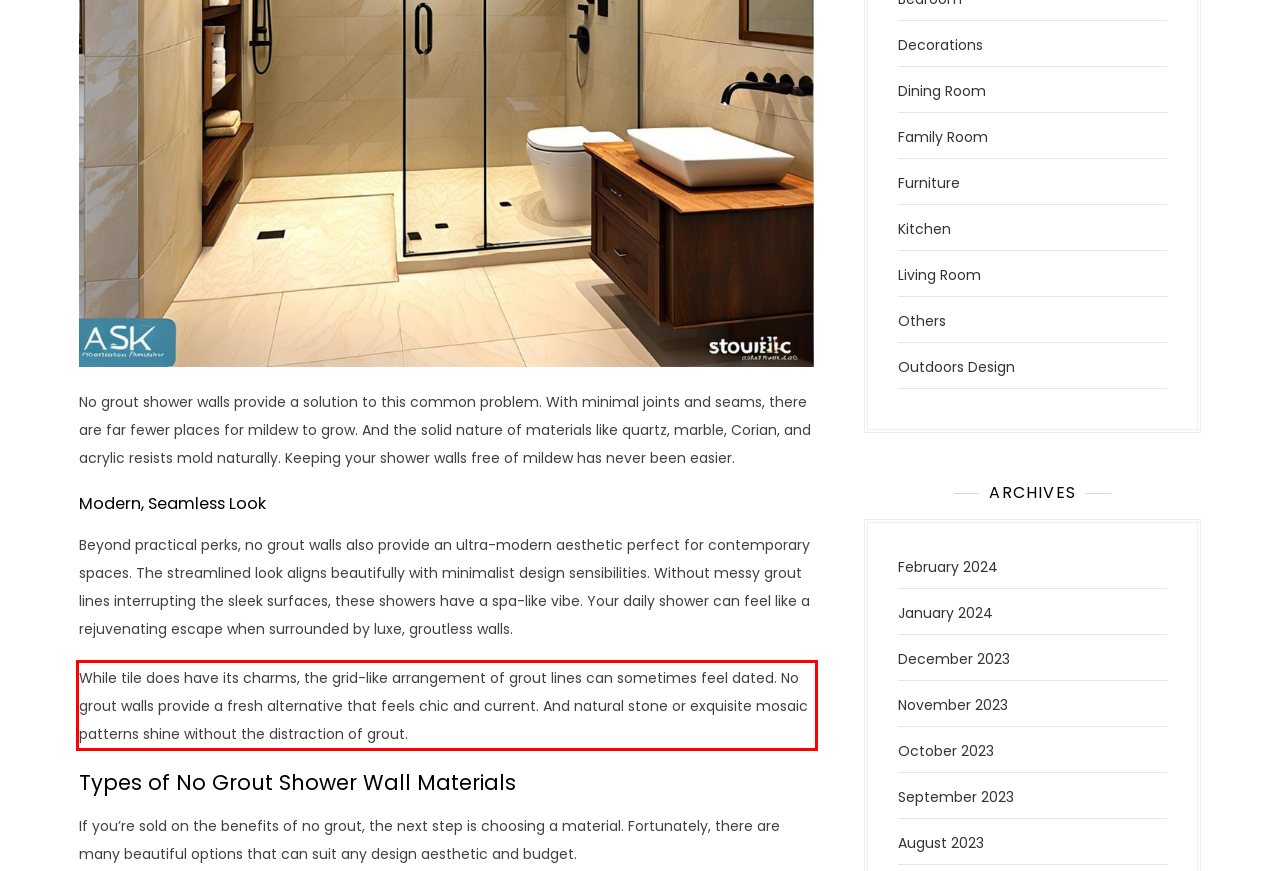Please examine the webpage screenshot containing a red bounding box and use OCR to recognize and output the text inside the red bounding box.

While tile does have its charms, the grid-like arrangement of grout lines can sometimes feel dated. No grout walls provide a fresh alternative that feels chic and current. And natural stone or exquisite mosaic patterns shine without the distraction of grout.